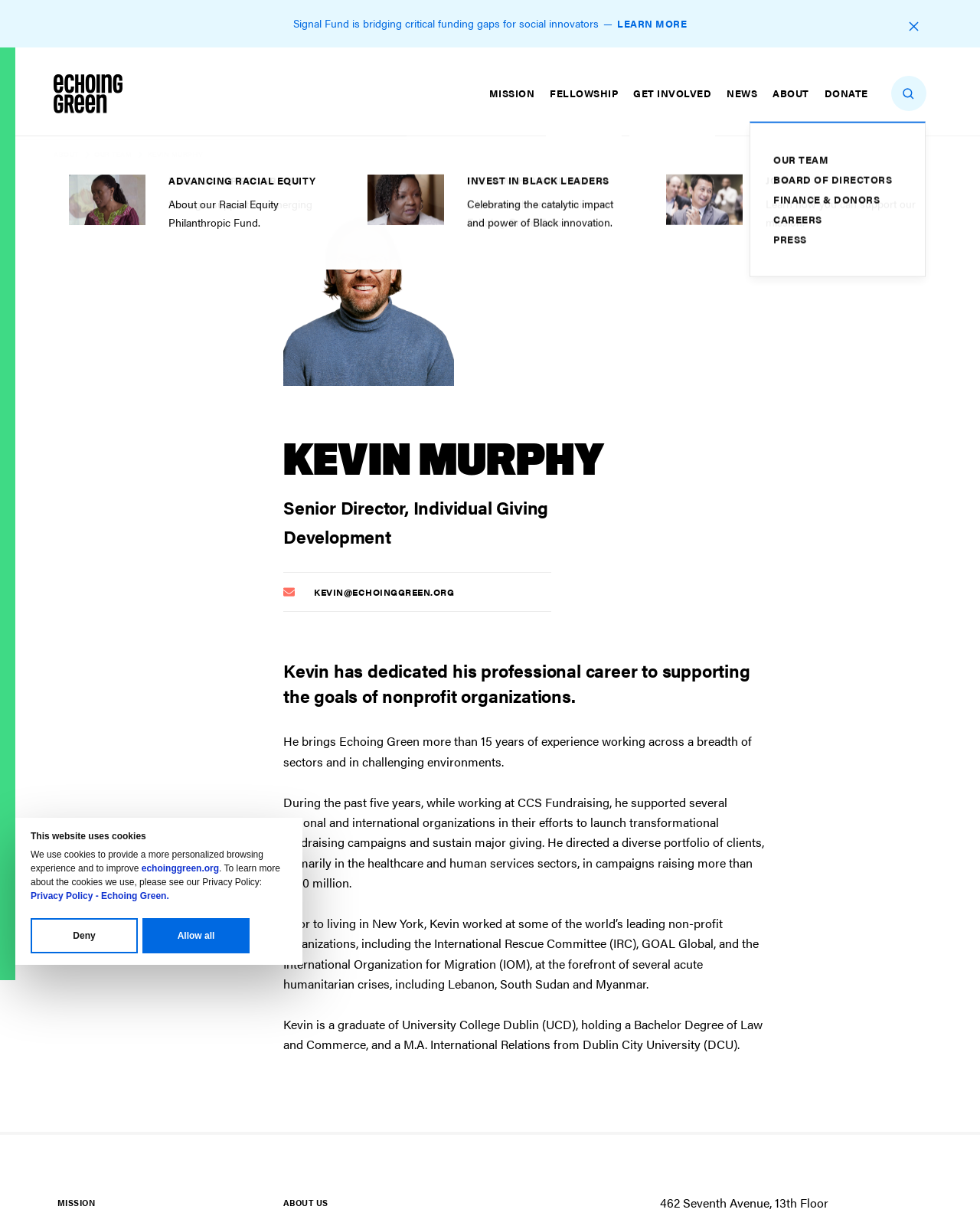Please specify the bounding box coordinates of the clickable region to carry out the following instruction: "Click ABOUT". The coordinates should be four float numbers between 0 and 1, in the format [left, top, right, bottom].

[0.055, 0.123, 0.092, 0.131]